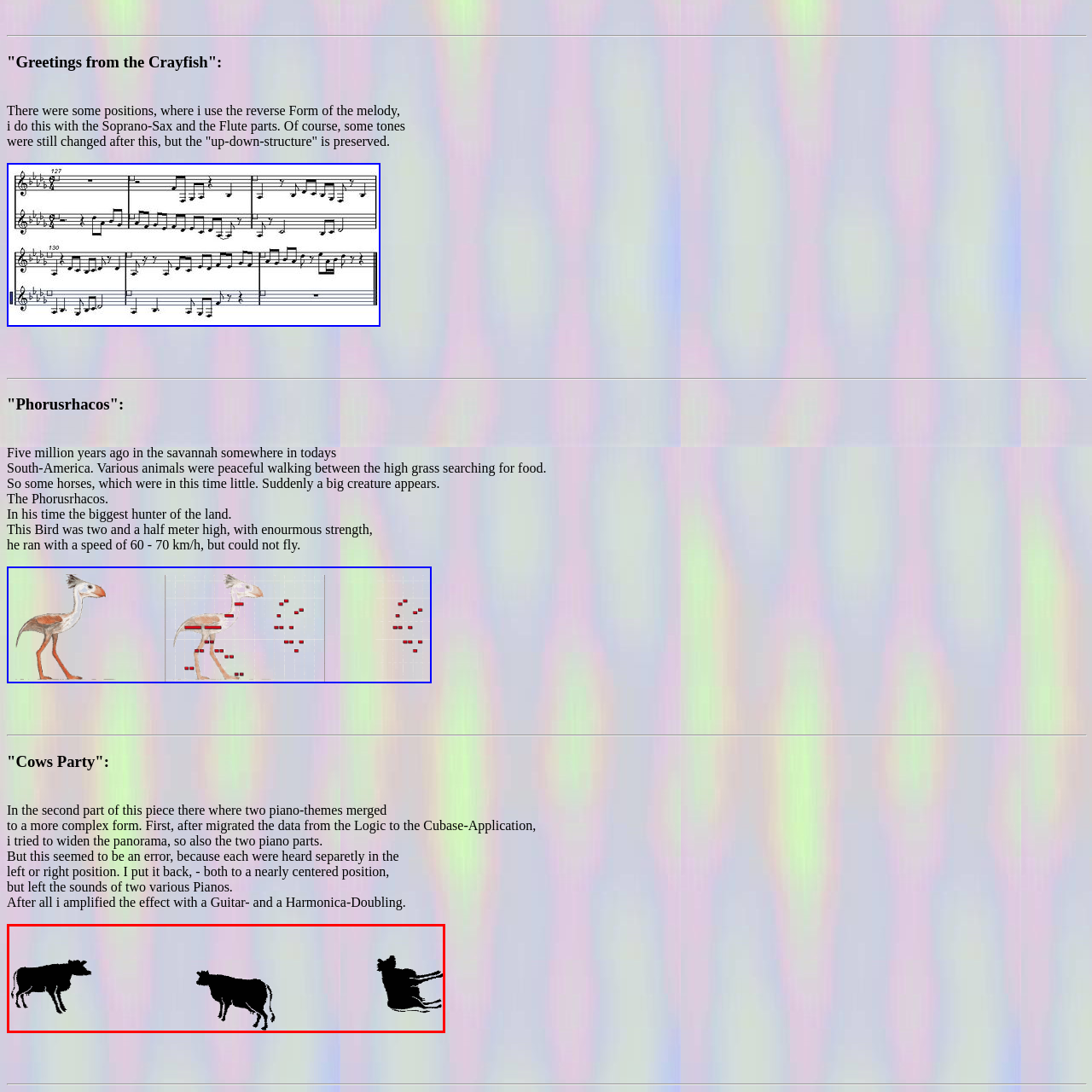Inspect the image outlined by the red box and answer the question using a single word or phrase:
What is the mood of the scene depicted in the image?

Festive